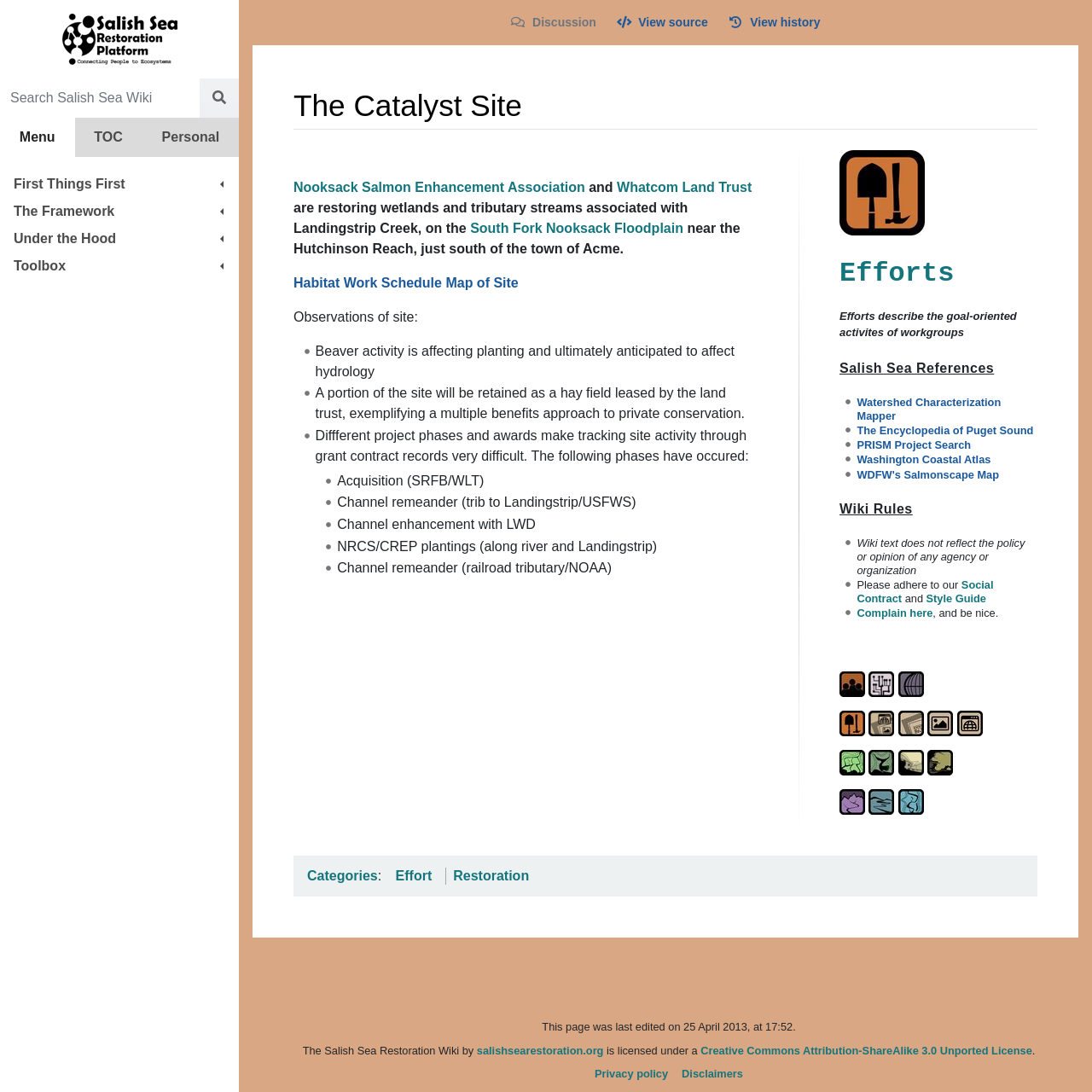Provide a single word or phrase to answer the given question: 
What is the purpose of efforts in this wiki?

Goal-oriented activities of workgroups